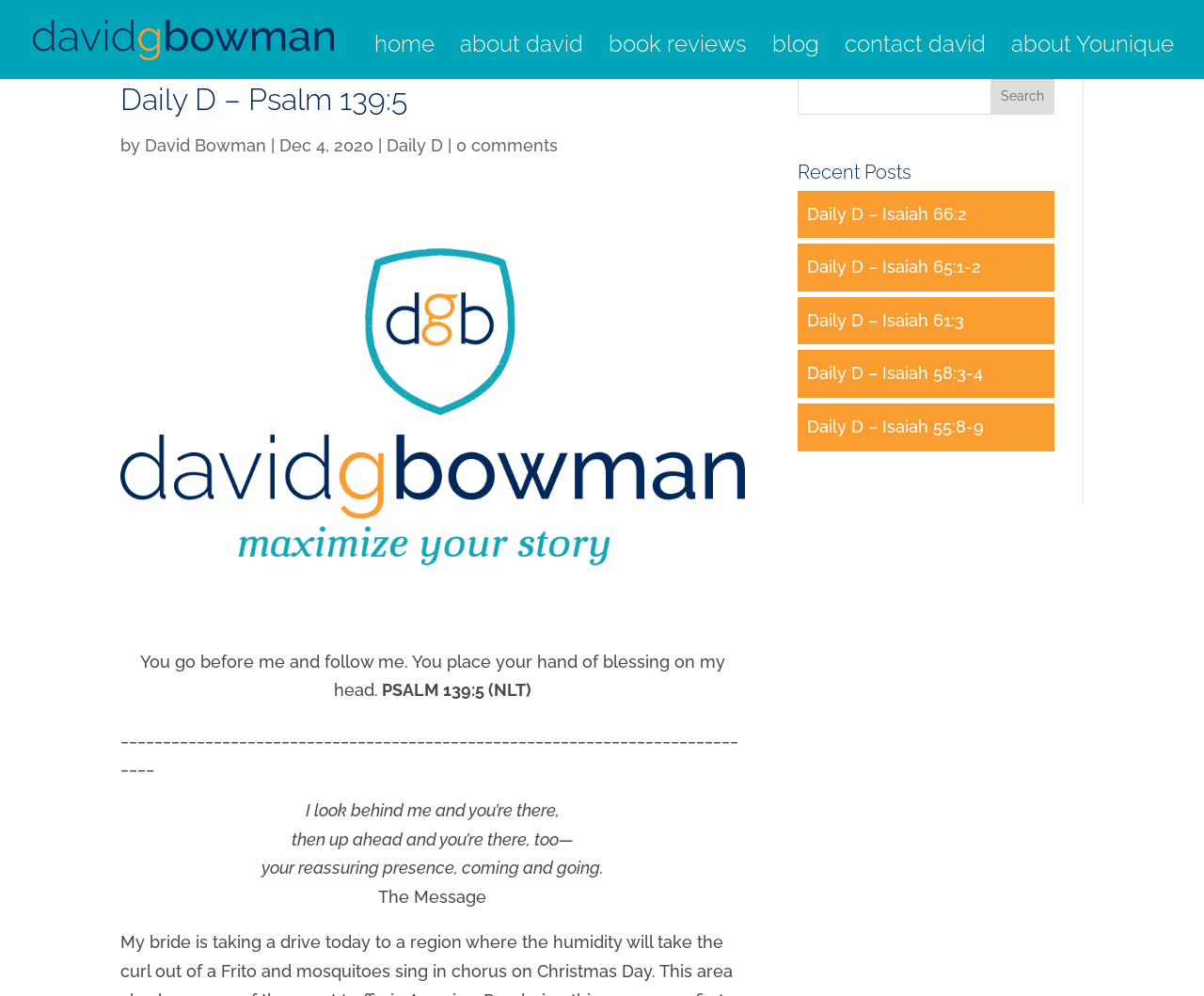How many recent posts are listed? Based on the screenshot, please respond with a single word or phrase.

5